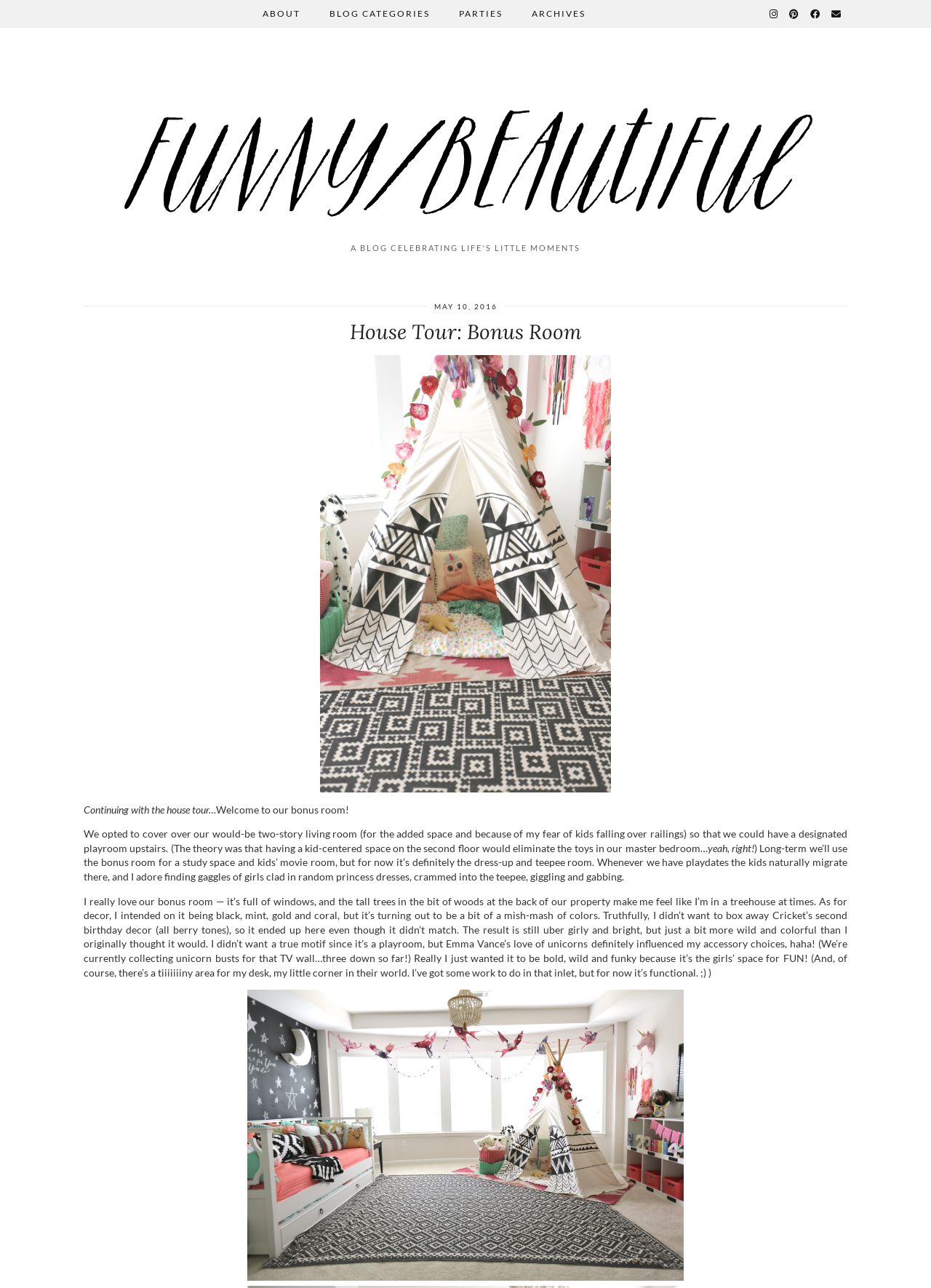What is the date of the blog post?
From the image, provide a succinct answer in one word or a short phrase.

MAY 10, 2016